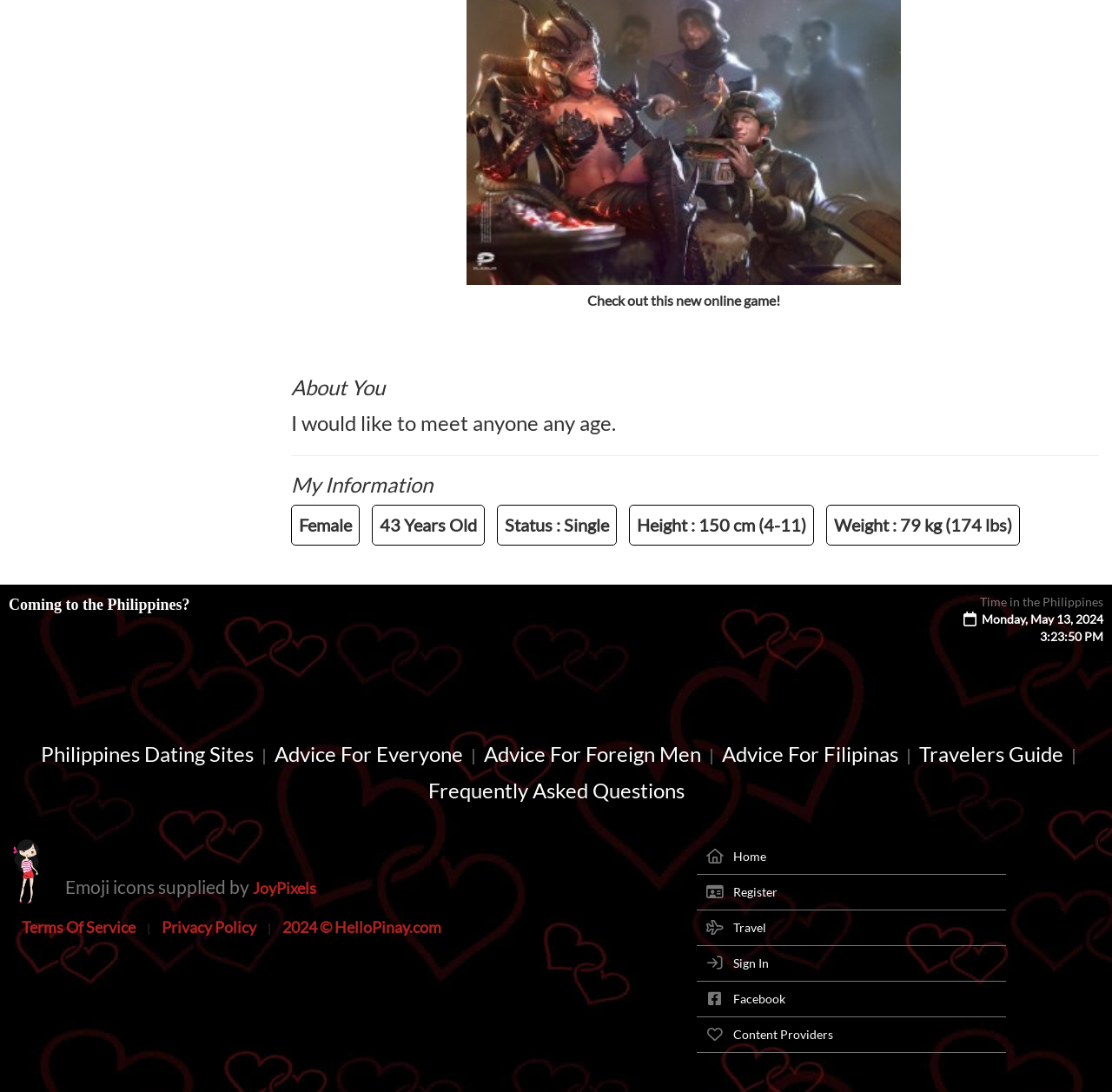Could you determine the bounding box coordinates of the clickable element to complete the instruction: "Click on 'Philippines Dating Sites'"? Provide the coordinates as four float numbers between 0 and 1, i.e., [left, top, right, bottom].

[0.032, 0.679, 0.232, 0.702]